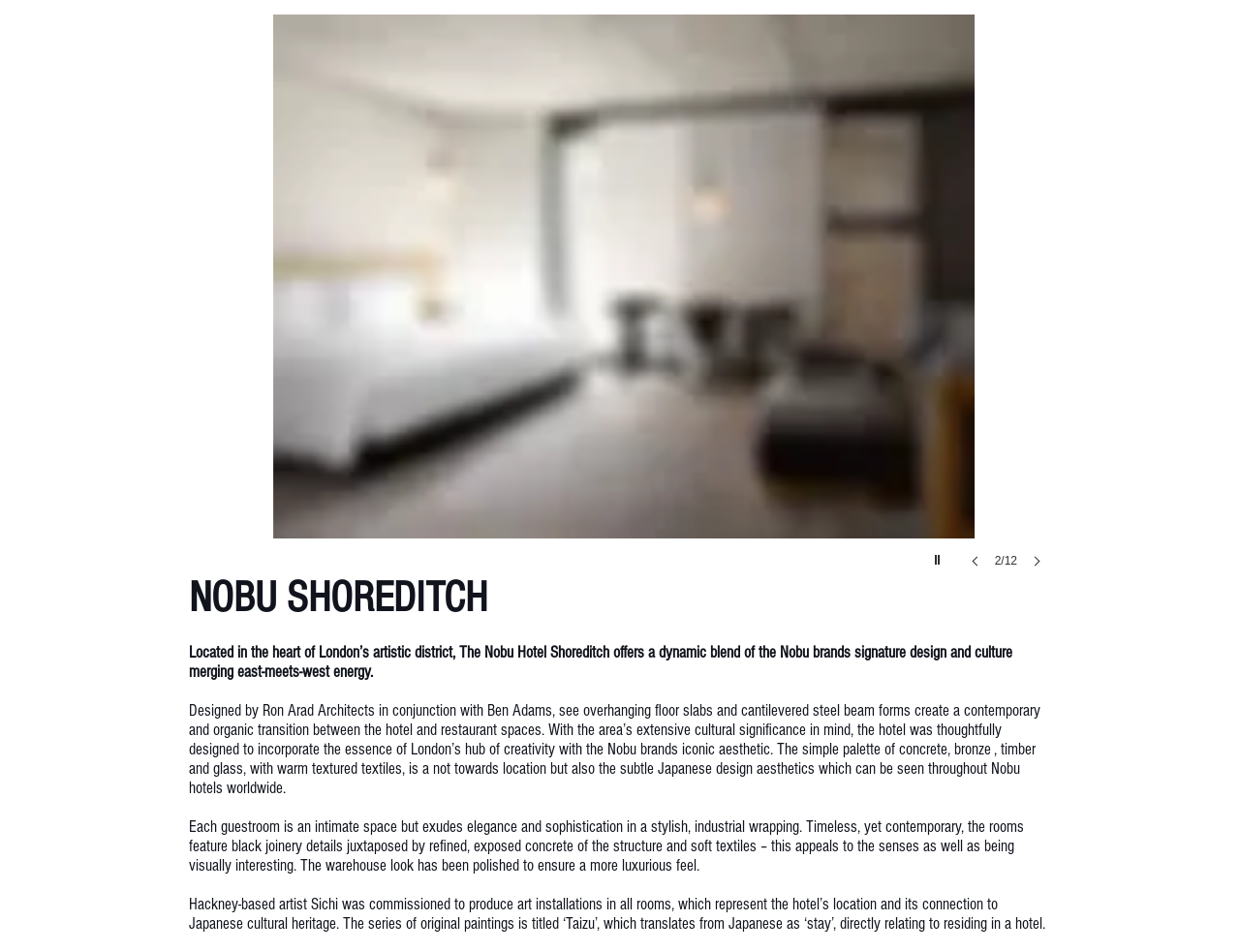Identify and generate the primary title of the webpage.

© 2023 THE FREEMAN JOURNAL